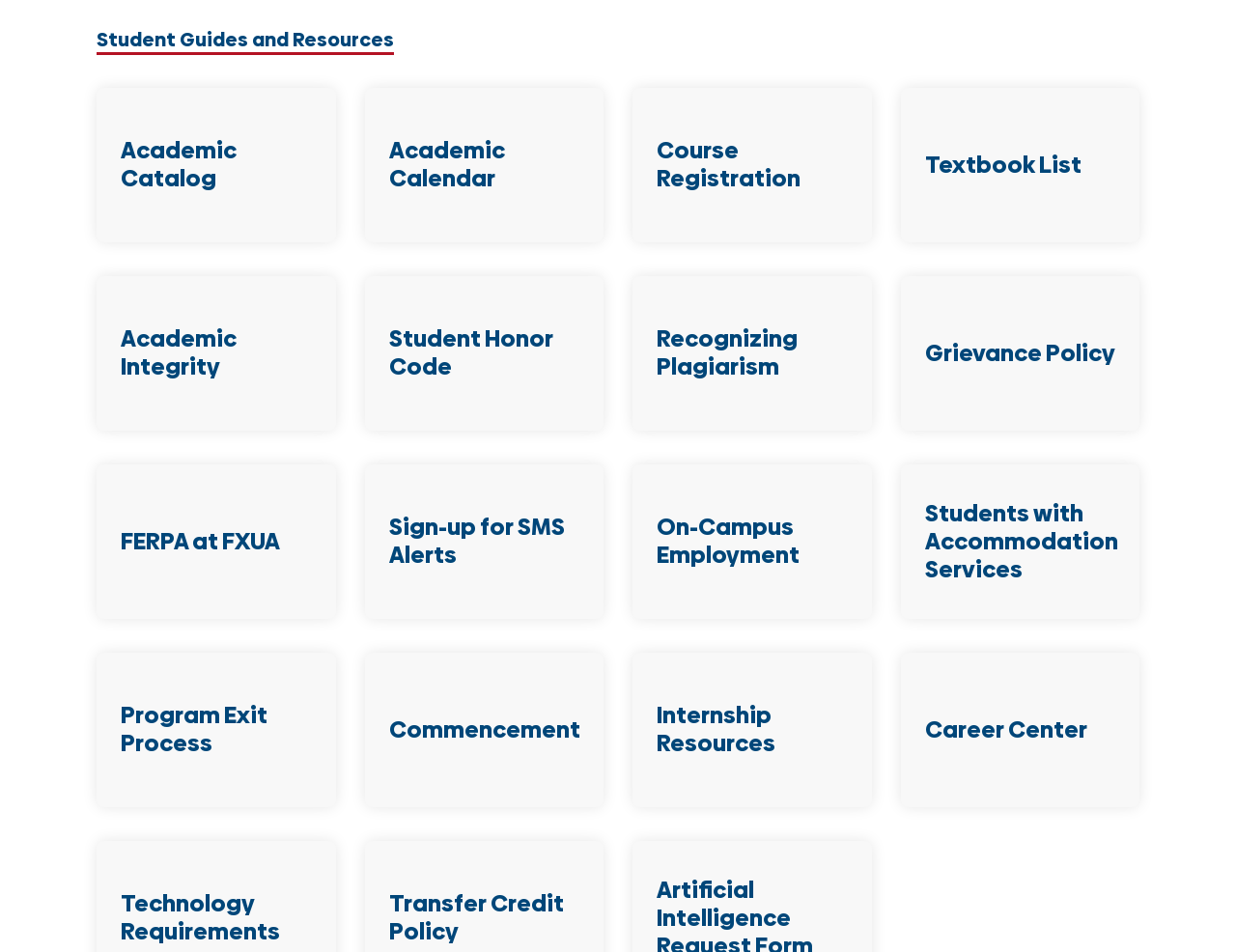Find and specify the bounding box coordinates that correspond to the clickable region for the instruction: "Explore Internship Resources".

[0.531, 0.736, 0.627, 0.796]